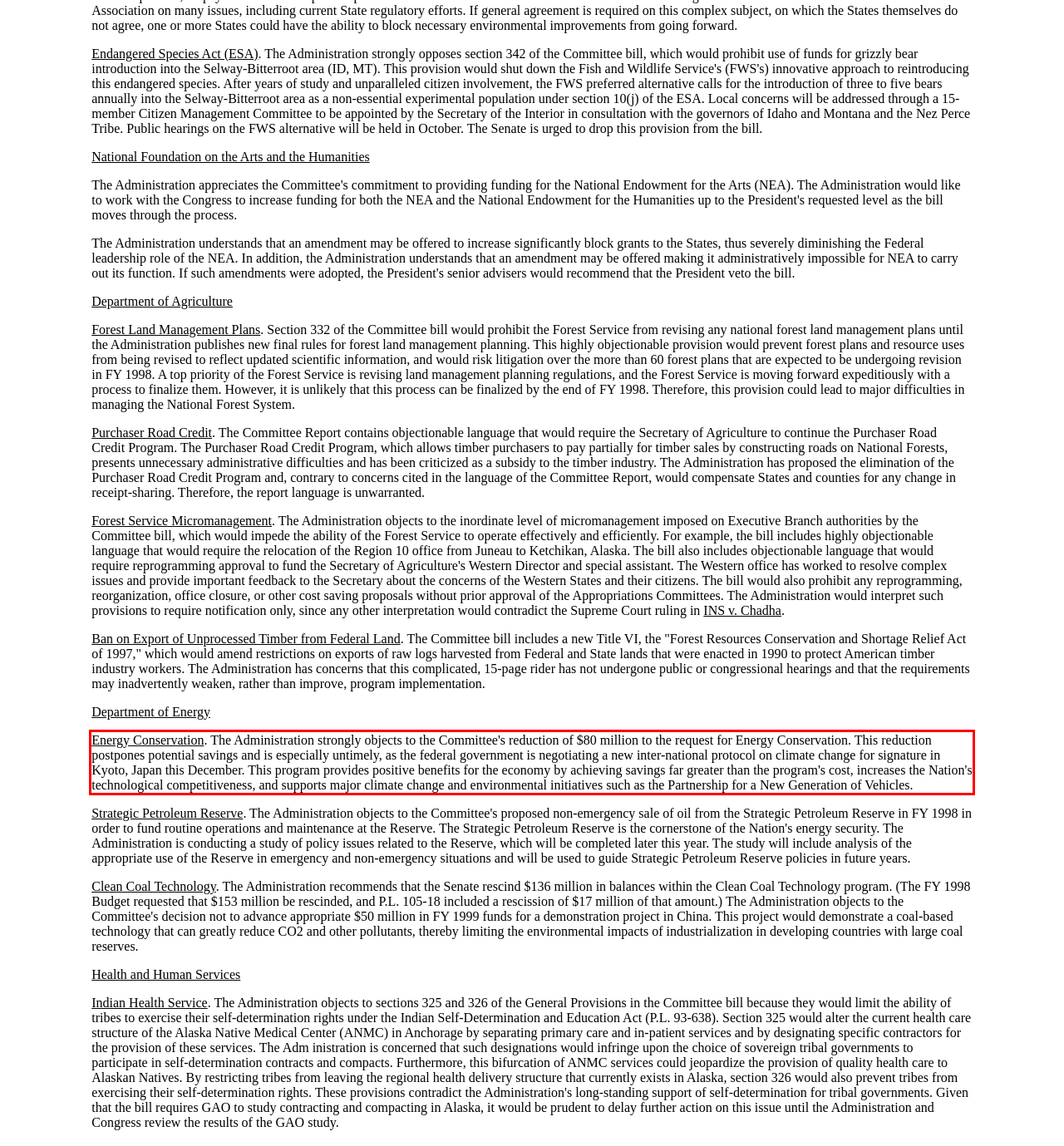Please identify and extract the text from the UI element that is surrounded by a red bounding box in the provided webpage screenshot.

Energy Conservation. The Administration strongly objects to the Committee's reduction of $80 million to the request for Energy Conservation. This reduction postpones potential savings and is especially untimely, as the federal government is negotiating a new inter-national protocol on climate change for signature in Kyoto, Japan this December. This program provides positive benefits for the economy by achieving savings far greater than the program's cost, increases the Nation's technological competitiveness, and supports major climate change and environmental initiatives such as the Partnership for a New Generation of Vehicles.